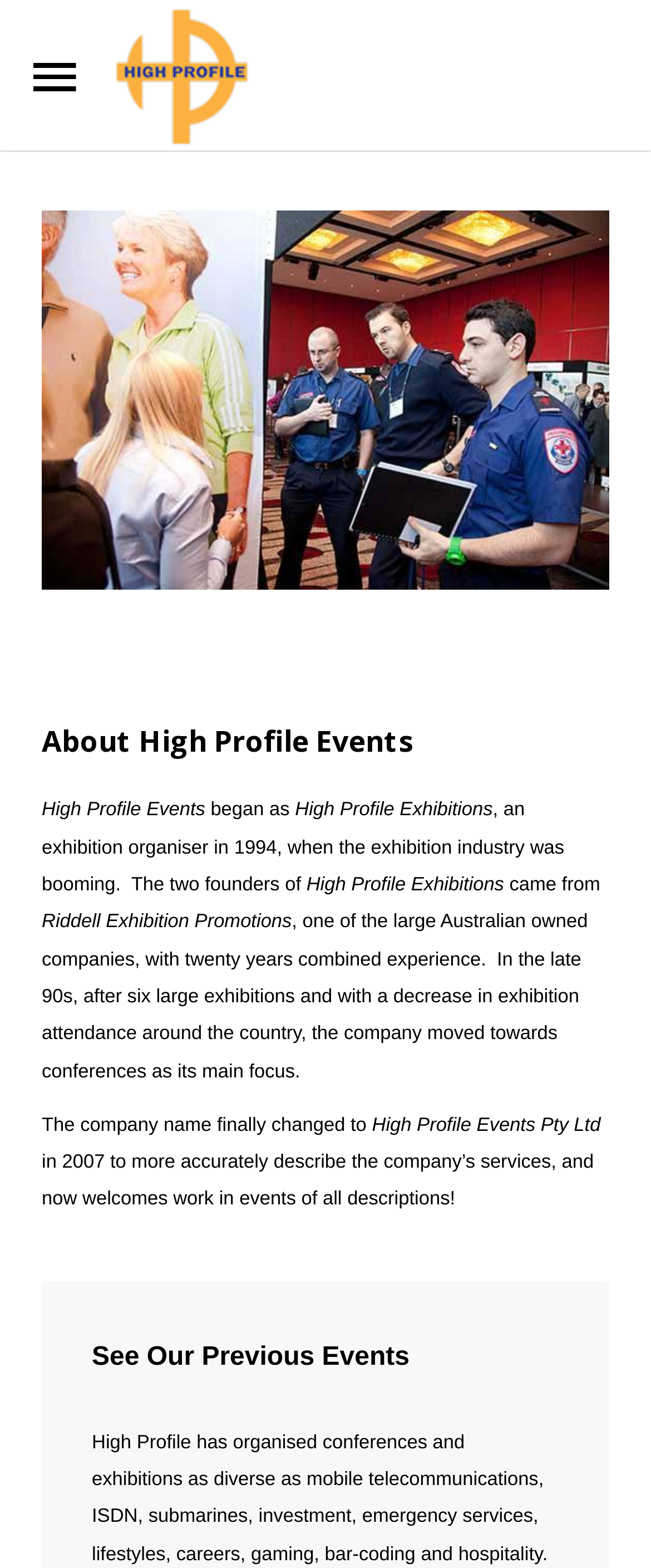Create a detailed description of the webpage's content and layout.

This webpage is about High Profile Events, an event organizing company. At the top left corner, there is a search bar with a placeholder text "Search...". Below the search bar, there are five main navigation headings: "Home", "About Us", "Services", "Past Events", and "Contact Us", aligned vertically on the left side of the page.

On the top right corner, there is a logo image. Below the logo, there is a large image related to "About Us". Above this image, there is a heading "About High Profile Events". 

The main content of the page is a block of text that describes the history and evolution of High Profile Events. The text is divided into several paragraphs, with the first paragraph starting with "began as High Profile Exhibitions" and describing the company's origins in 1994. The subsequent paragraphs describe the company's transition from exhibitions to conferences and its name change to High Profile Events Pty Ltd in 2007.

To the right of the text, there is a Youtube video embedded. Below the video, there is a call-to-action text "See Our Previous Events". Further down, there is a list of diverse events organized by High Profile Events, including conferences and exhibitions on various topics such as mobile telecommunications, ISDN, submarines, and more.